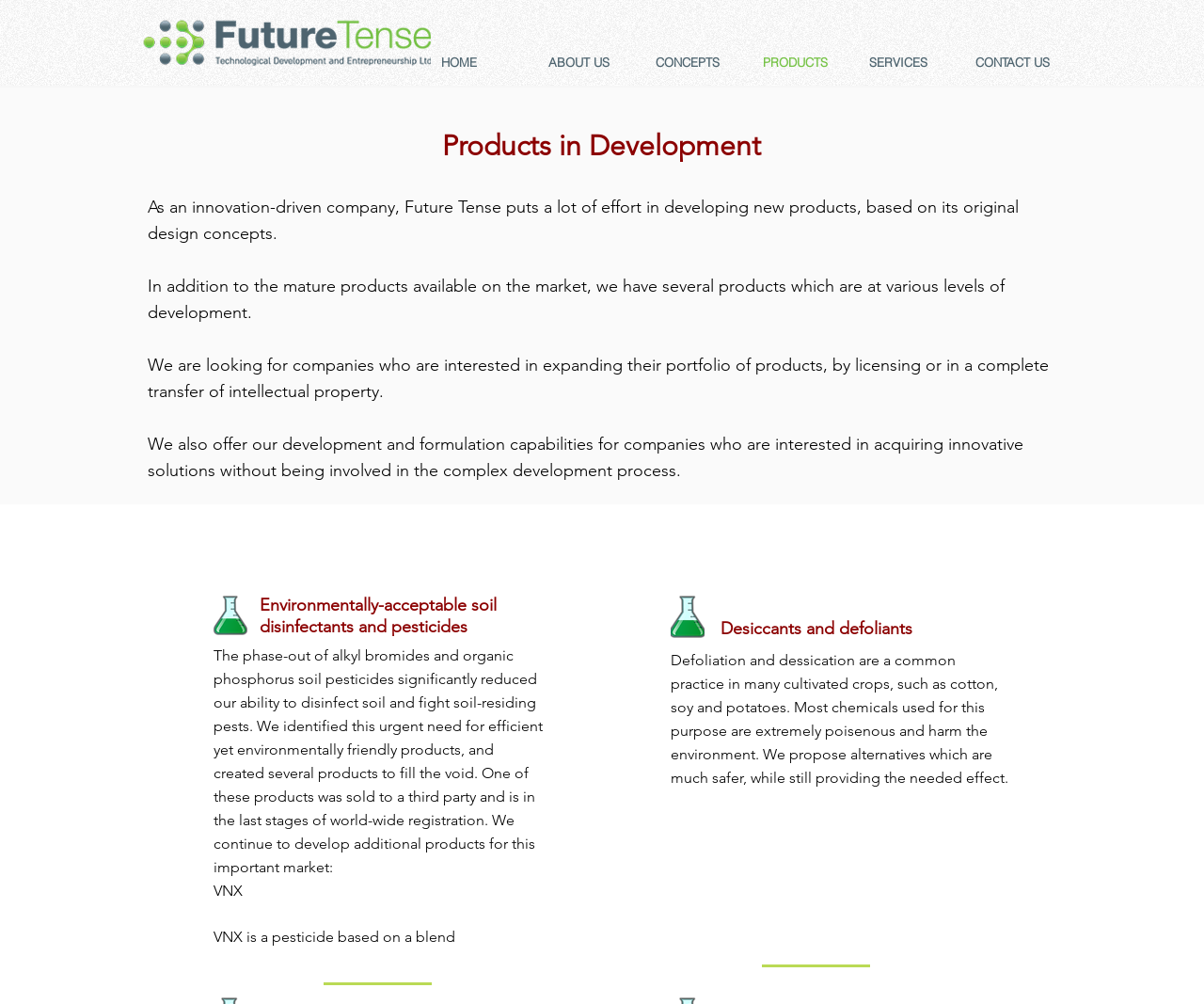Give a detailed account of the webpage's layout and content.

The webpage is about Future Tense, a company that develops innovative products. At the top left corner, there is a logo image. Below the logo, there is a navigation menu with links to different sections of the website, including HOME, ABOUT US, CONCEPTS, PRODUCTS, SERVICES, and CONTACT US.

The main content of the webpage is divided into sections, with headings and paragraphs of text. The first section has a heading "Products in Development" and describes the company's efforts in developing new products based on original design concepts. The text explains that the company has several products at various levels of development and is looking for partners to license or acquire these products.

Below this section, there is an image of a flask, followed by a section about environmentally-acceptable soil disinfectants and pesticides. This section has a heading and a paragraph of text that describes the need for efficient and environmentally friendly products in this area. There is also a subheading "VNX" with a brief description of a pesticide product.

To the right of the VNX section, there is another image of a flask, followed by a section about desiccants and defoliants. This section has a heading and a paragraph of text that describes the need for safer alternatives to commonly used chemicals in this area.

Overall, the webpage provides an overview of Future Tense's product development efforts and highlights specific areas of innovation, including environmentally friendly soil disinfectants and pesticides, and safer desiccants and defoliants.